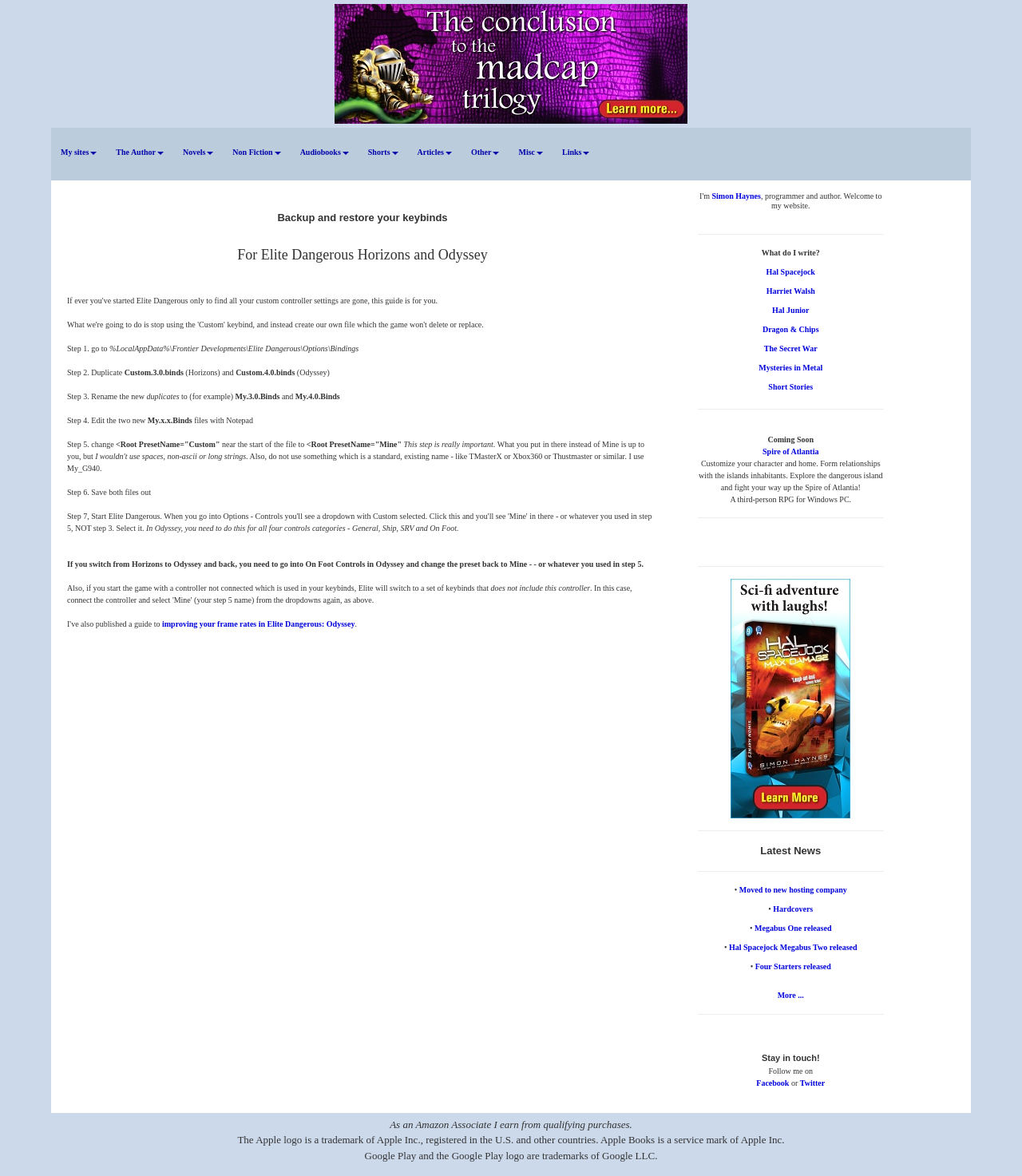Provide an in-depth description of the elements and layout of the webpage.

This webpage is a guide to creating custom keybind files in Odyssey and Elite Dangerous, a space simulation game. At the top, there is a heading "How to back up and restore your Elite Dangerous keybinds" and a link to "The Dragon and Chips series" with an accompanying image. Below this, there are several links to the author's other websites and projects, including "My sites", "The Author", "Novels", "Non Fiction", "Audiobooks", "Shorts", "Articles", "Other", "Misc", and "Links".

The main content of the webpage is divided into six steps, each with a heading and descriptive text. The steps are: "Backup and restore your keybinds", "For Elite Dangerous Horizons and Odyssey", "Step 1. go to", "Step 2. Duplicate", "Step 3. Rename the new", "Step 4. Edit the two new", "Step 5. change", and "Step 6. Save both files out". Each step has detailed instructions on how to create custom keybind files.

On the right side of the webpage, there are several links to the author's other projects, including "Hal Spacejock", "Harriet Walsh", "Hal Junior", "Dragon & Chips", "The Secret War", "Mysteries in Metal", and "Short Stories". There is also a section titled "Coming Soon" with a link to "Spire of Atlantia", a third-person RPG for Windows PC.

Further down the webpage, there are several separators and a section titled "Latest News" with links to news articles, including "Moved to new hosting company", "Hardcovers", "Megabus One released", "Hal Spacejock Megabus Two released", and "Four Starters released". There is also a link to "More..." at the bottom of this section.

Throughout the webpage, there are several images, including an image for "The Dragon and Chips series" and an image for "The Hal Spacejock series".